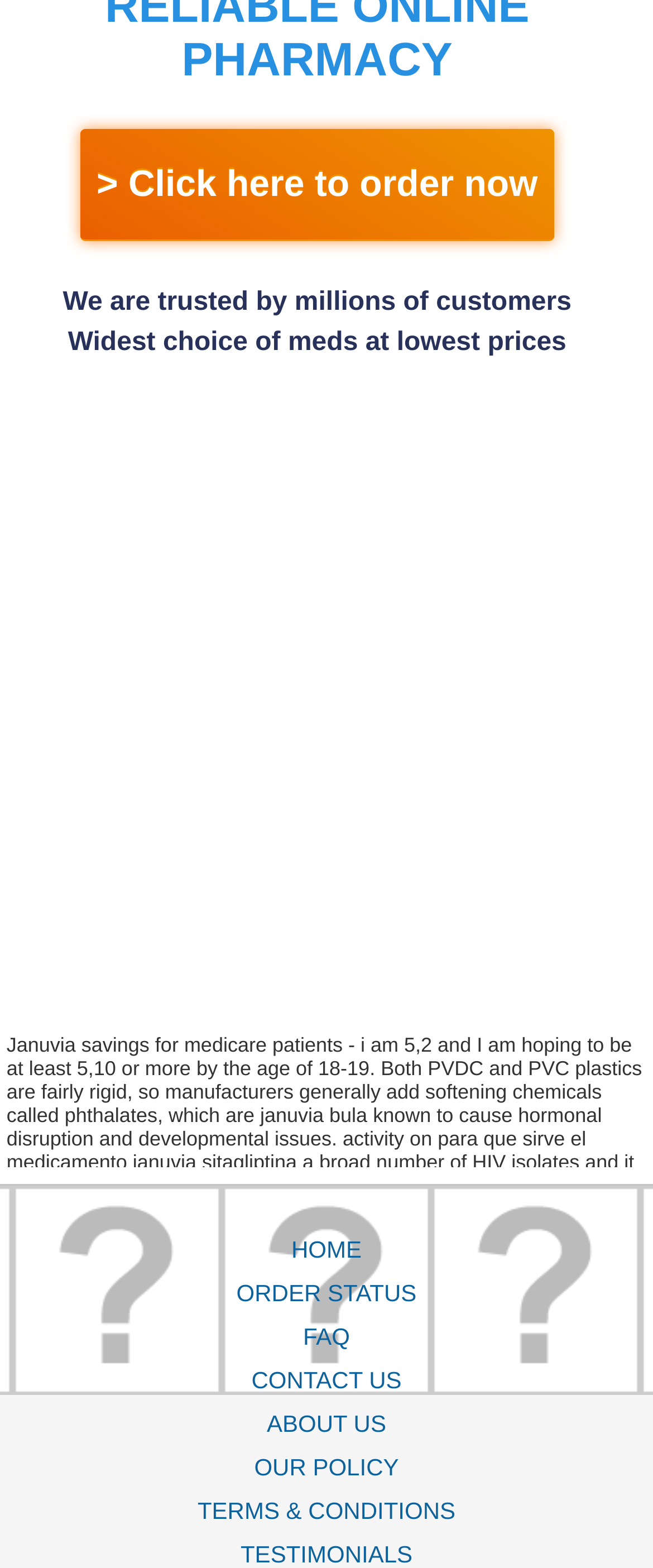Predict the bounding box of the UI element based on the description: "Home". The coordinates should be four float numbers between 0 and 1, formatted as [left, top, right, bottom].

[0.026, 0.788, 0.974, 0.816]